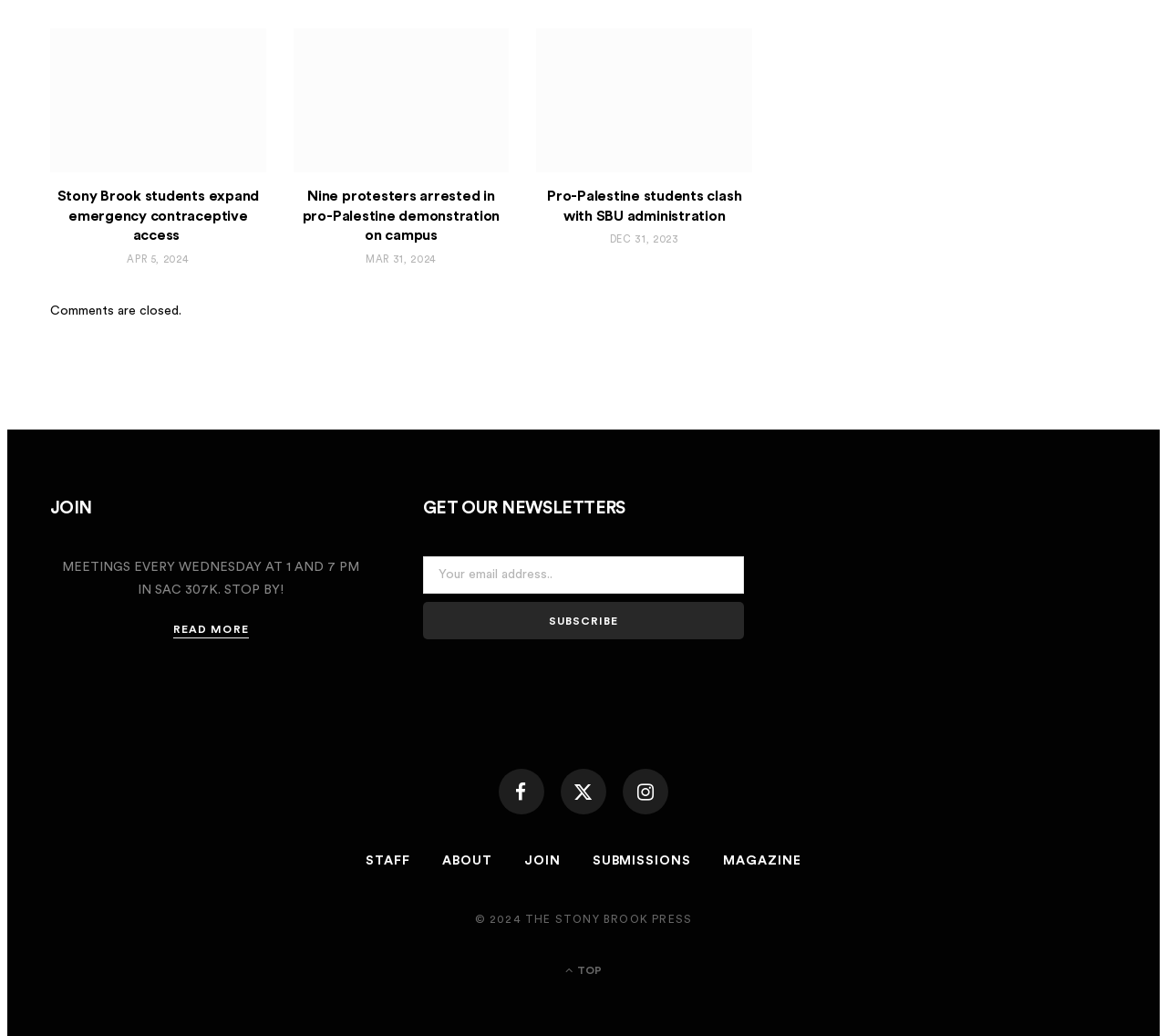Using the given description, provide the bounding box coordinates formatted as (top-left x, top-left y, bottom-right x, bottom-right y), with all values being floating point numbers between 0 and 1. Description: About

[0.379, 0.825, 0.422, 0.837]